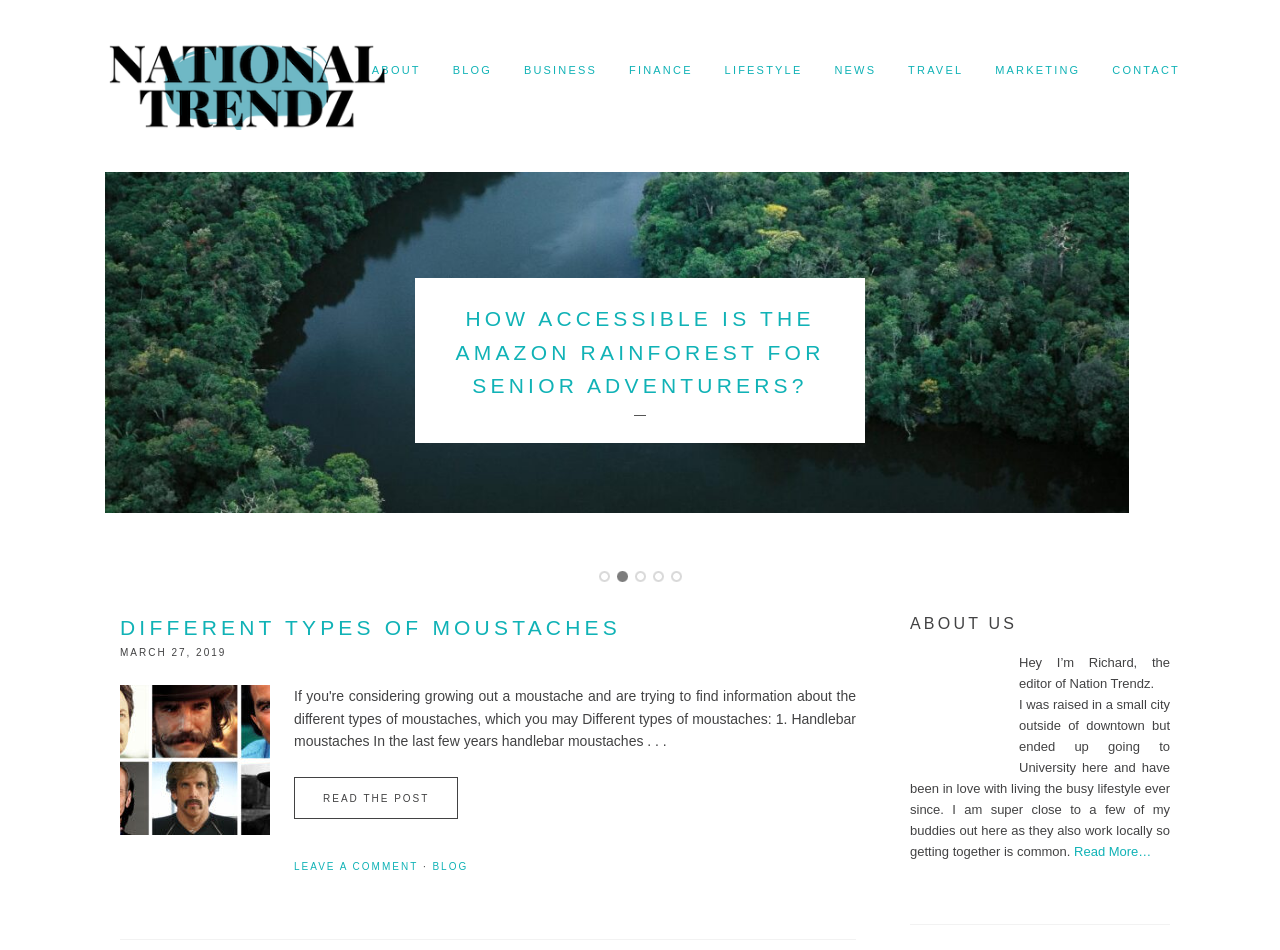What is the date of the article 'Different Types of Moustaches'?
Please provide a single word or phrase as the answer based on the screenshot.

MARCH 27, 2019